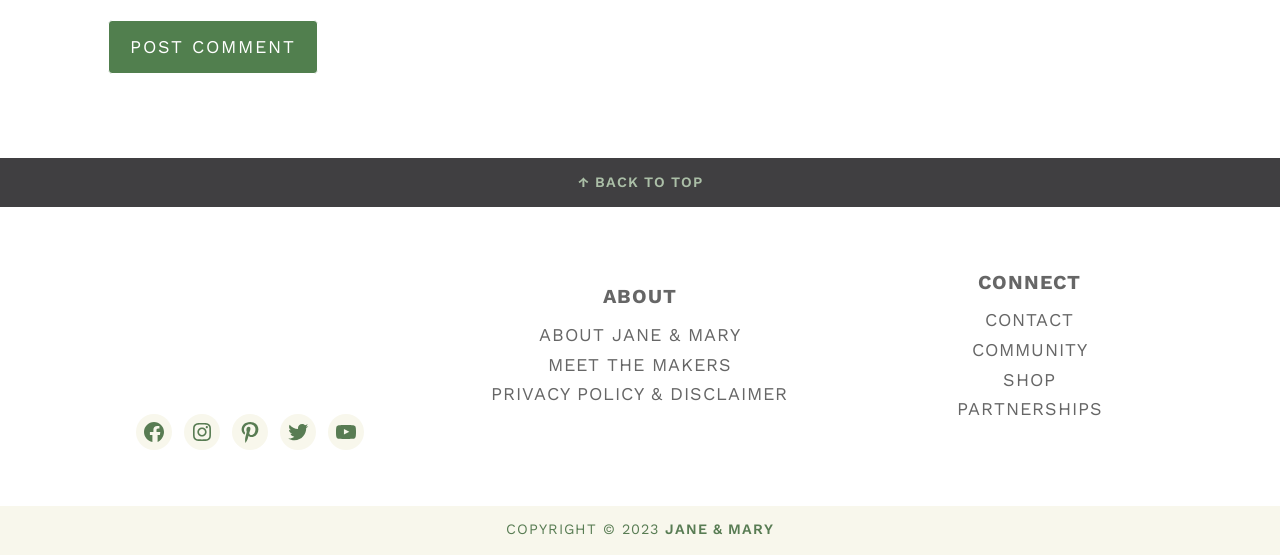What is the main topic of the section with the heading 'ABOUT'? Refer to the image and provide a one-word or short phrase answer.

JANE & MARY